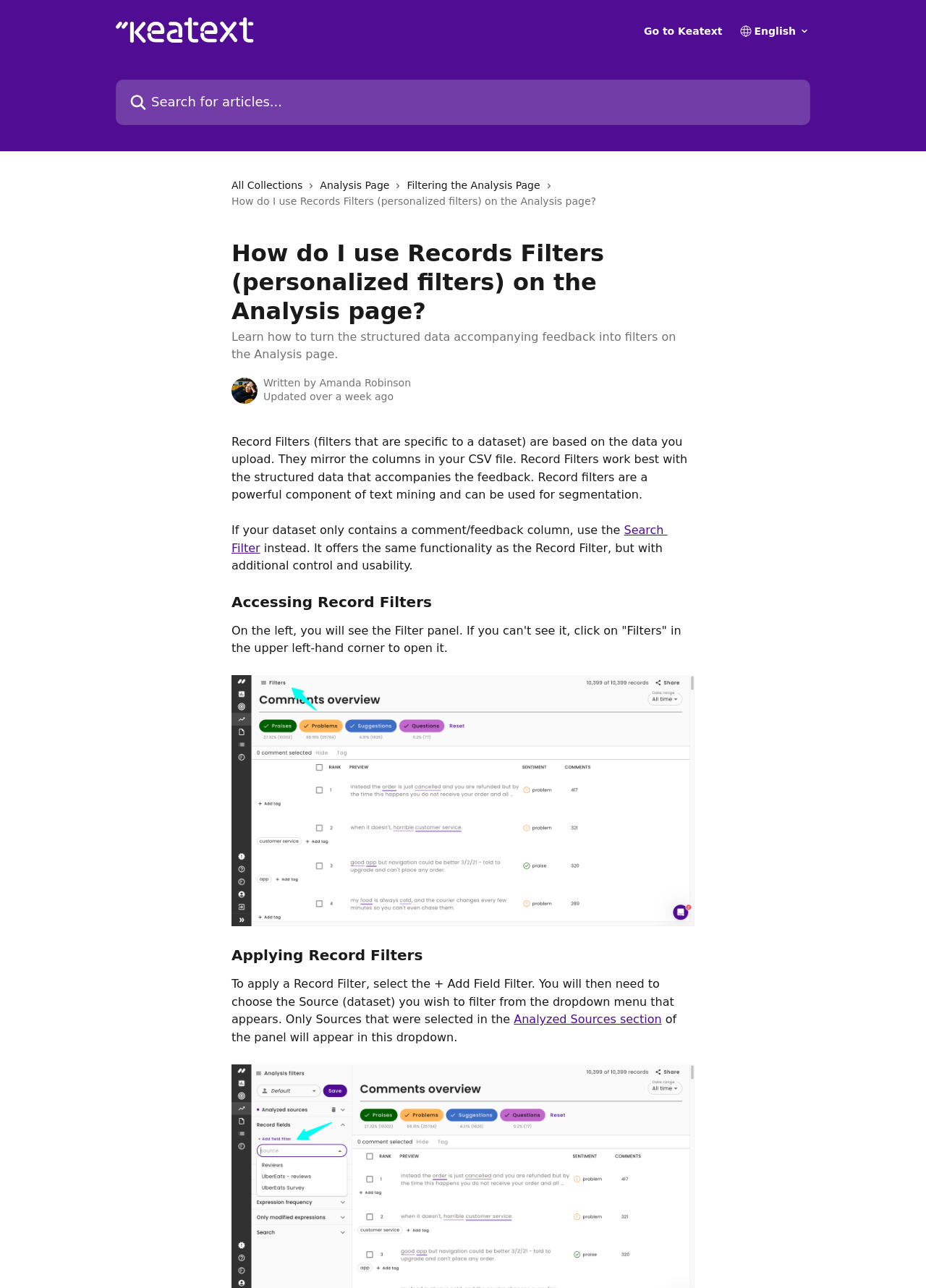Please identify the bounding box coordinates of the element I should click to complete this instruction: 'Click on Filtering the Analysis Page'. The coordinates should be given as four float numbers between 0 and 1, like this: [left, top, right, bottom].

[0.439, 0.138, 0.59, 0.15]